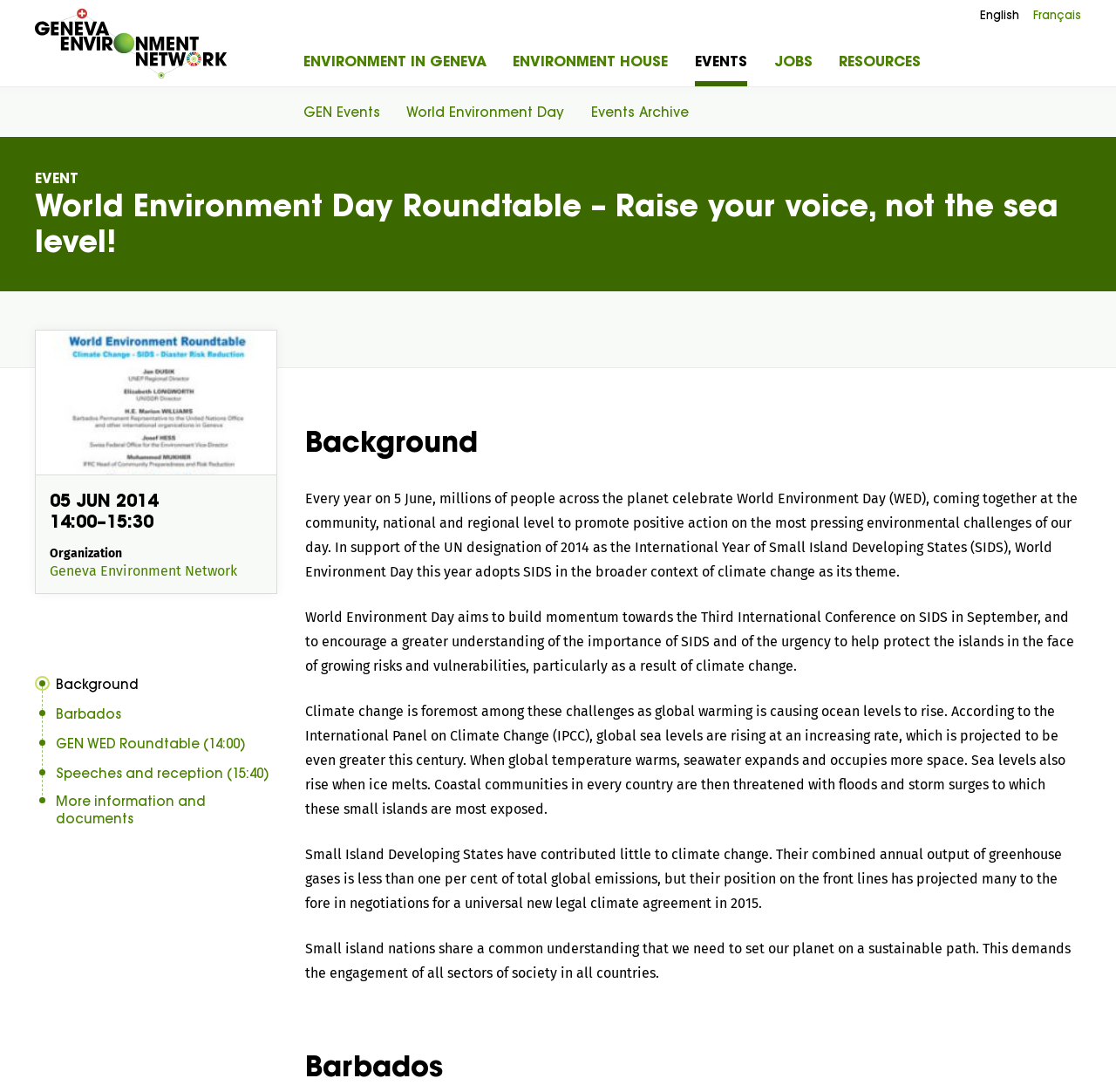Identify the bounding box for the UI element specified in this description: "Events Archive". The coordinates must be four float numbers between 0 and 1, formatted as [left, top, right, bottom].

[0.53, 0.08, 0.617, 0.126]